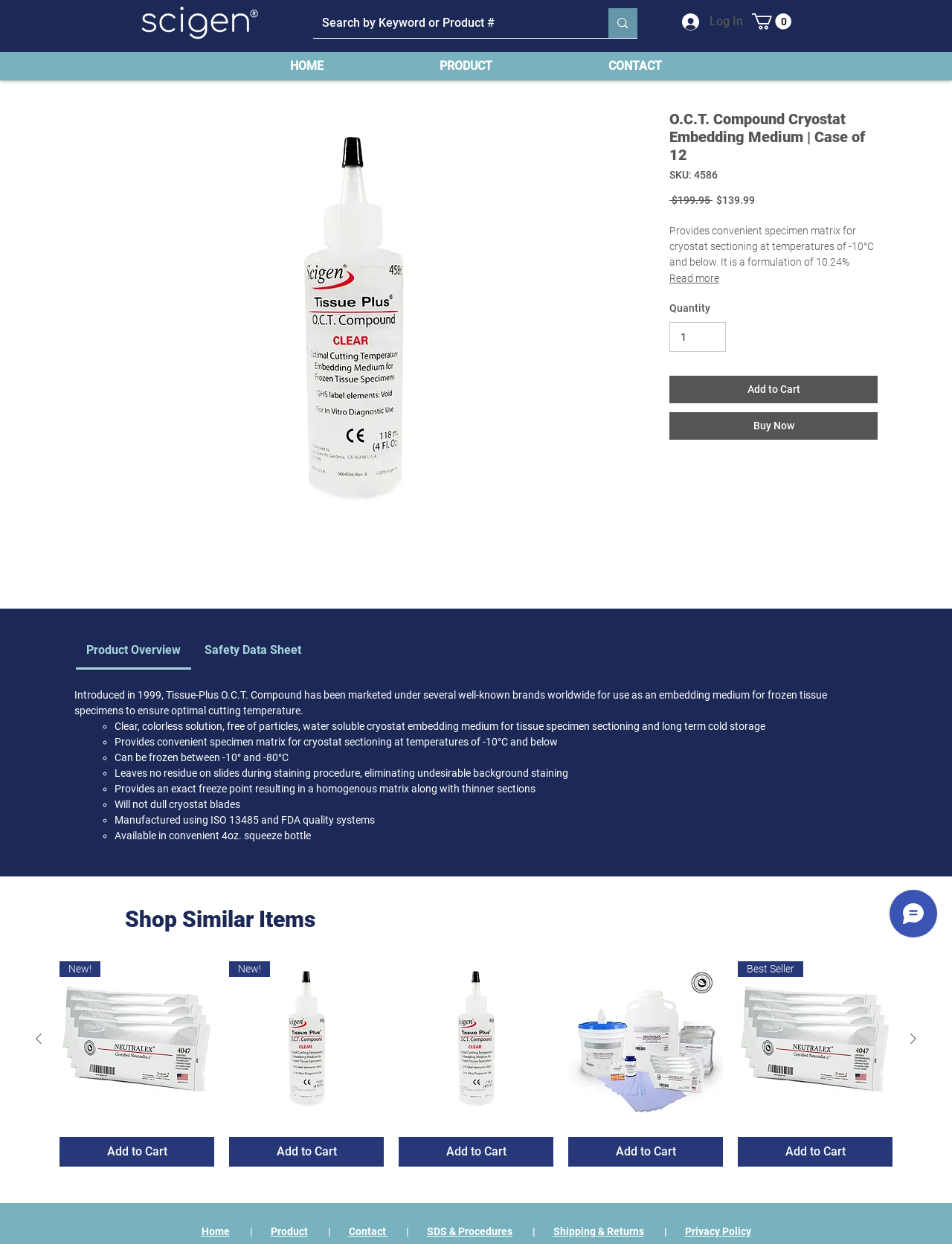Explain the contents of the webpage comprehensively.

This webpage is about a product called O.C.T. Compound Cryostat Embedding Medium, which is a specimen matrix for cryostat sectioning at temperatures of -10°C and below. The product is displayed prominently in the center of the page, with an image of the product and its details, including the price, SKU, and a brief description.

At the top of the page, there is a navigation menu with links to the home page, product page, and contact page. Next to the navigation menu, there is a search bar where users can search for products by keyword or product number. There are also buttons to log in and view the cart.

Below the product details, there are tabs for Product Overview and Safety Data Sheet, which provide more information about the product. The Product Overview section lists the features and benefits of the product, including its clear and colorless solution, water solubility, and ability to leave no residue on slides during staining.

On the right side of the page, there is a section called Shop Similar Items, which displays four similar products with their images, prices, and add-to-cart buttons. Each product has a link to its product page and a button to add it to the cart.

At the bottom of the page, there are buttons to navigate to the previous and next products.